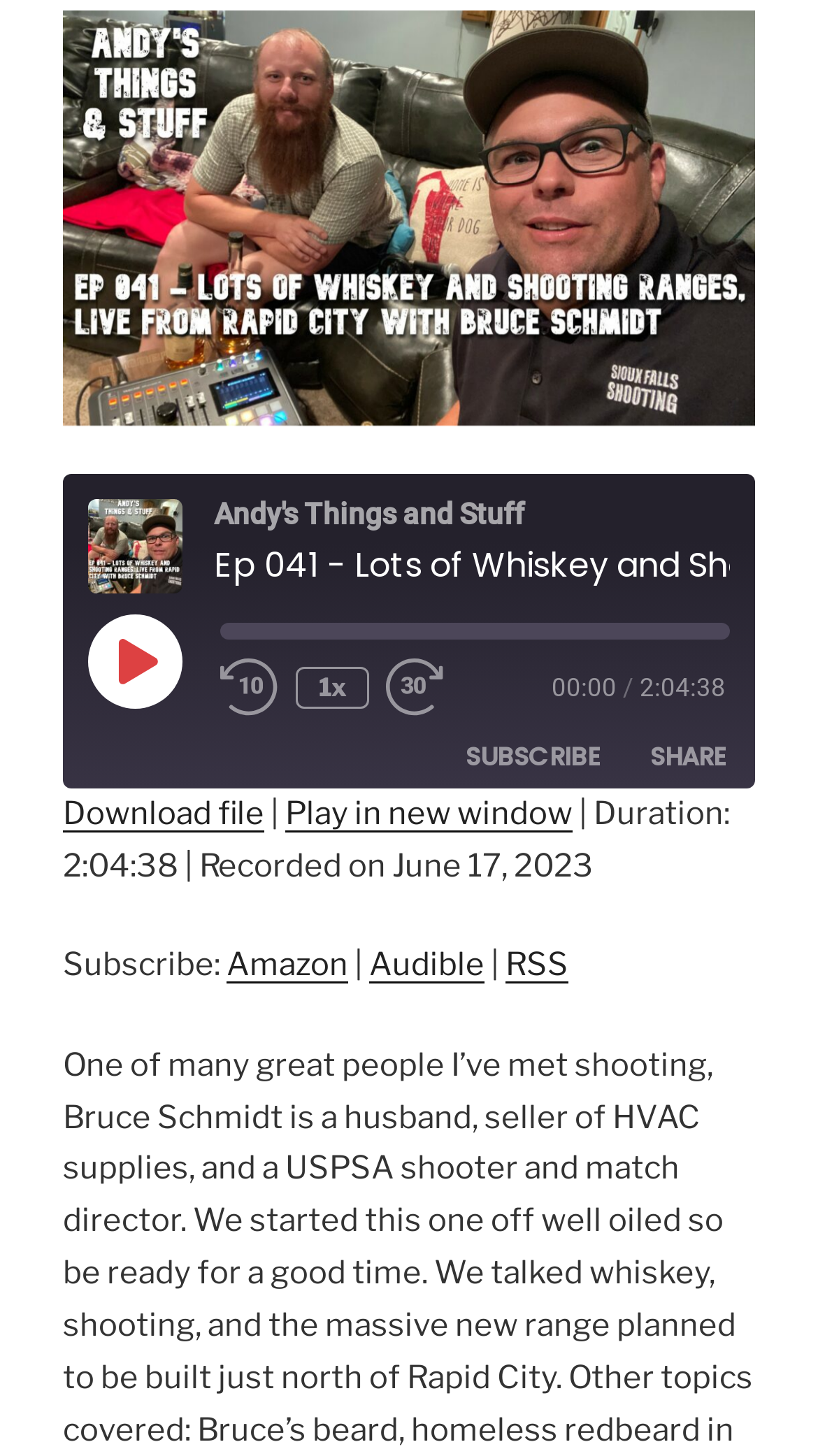Locate the bounding box of the user interface element based on this description: "Fast Forward 30 seconds".

[0.472, 0.453, 0.615, 0.493]